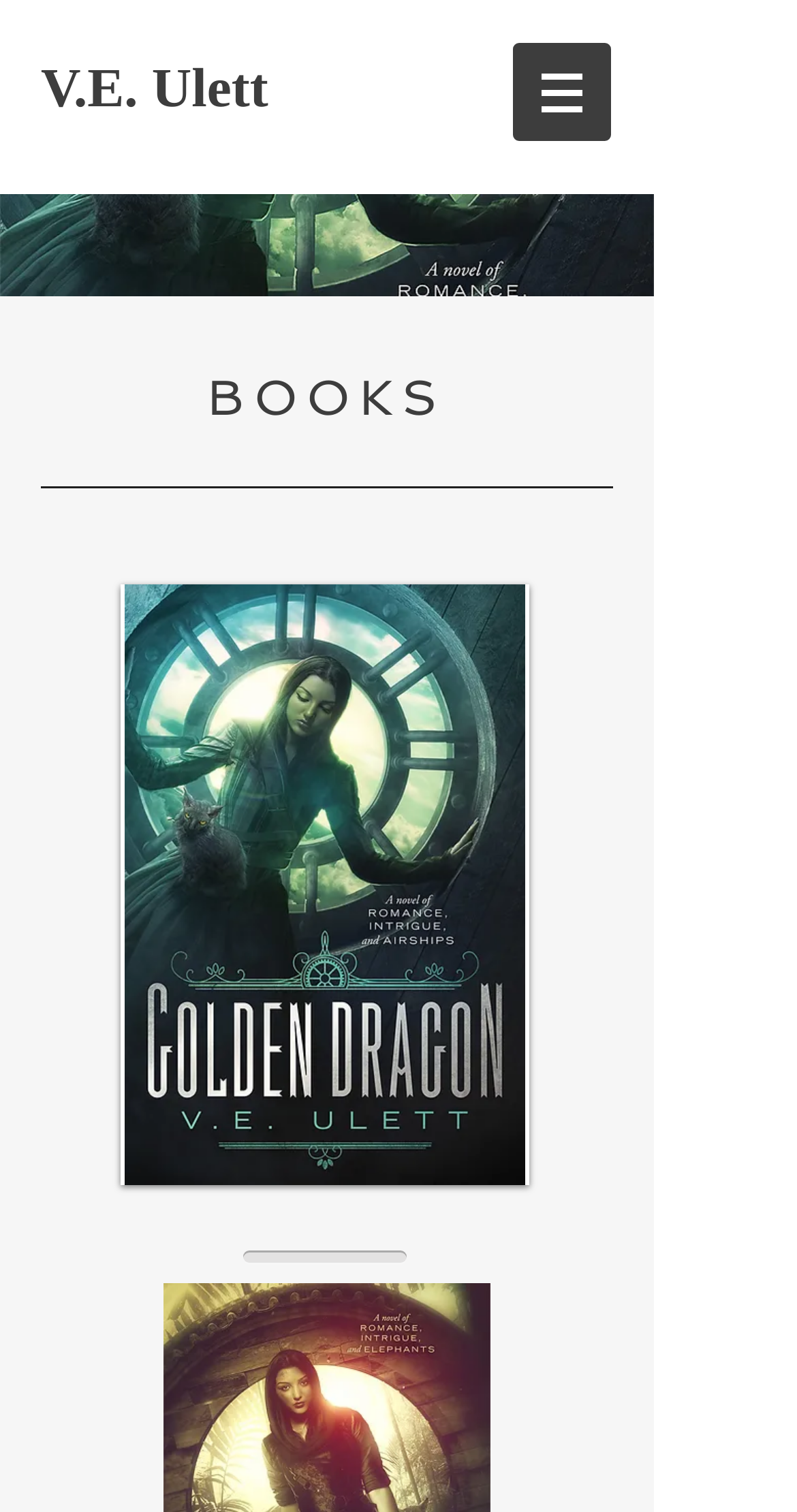How many sections are visible on the webpage?
Answer with a single word or short phrase according to what you see in the image.

Two